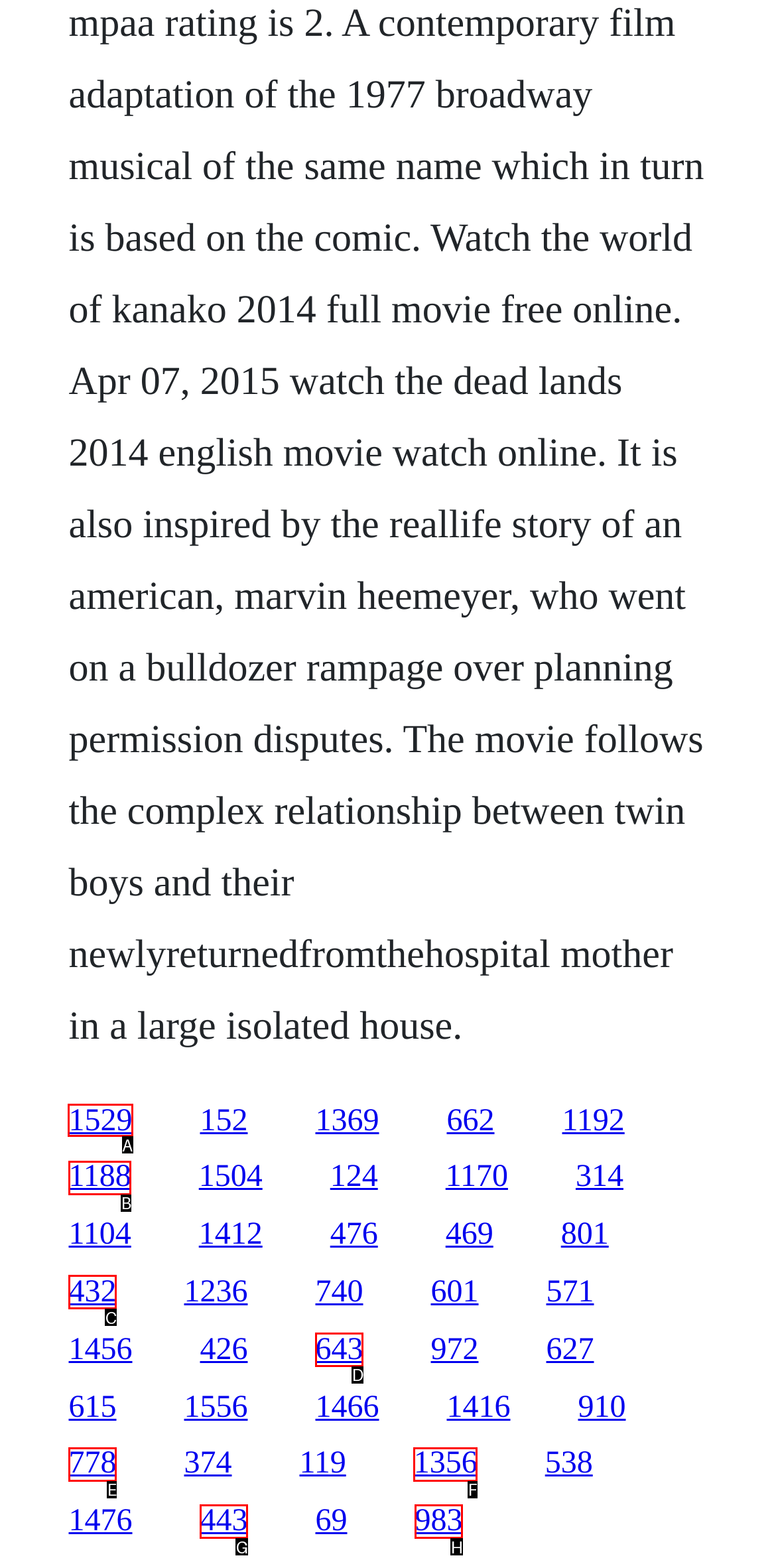Select the appropriate HTML element to click for the following task: click the first link
Answer with the letter of the selected option from the given choices directly.

A